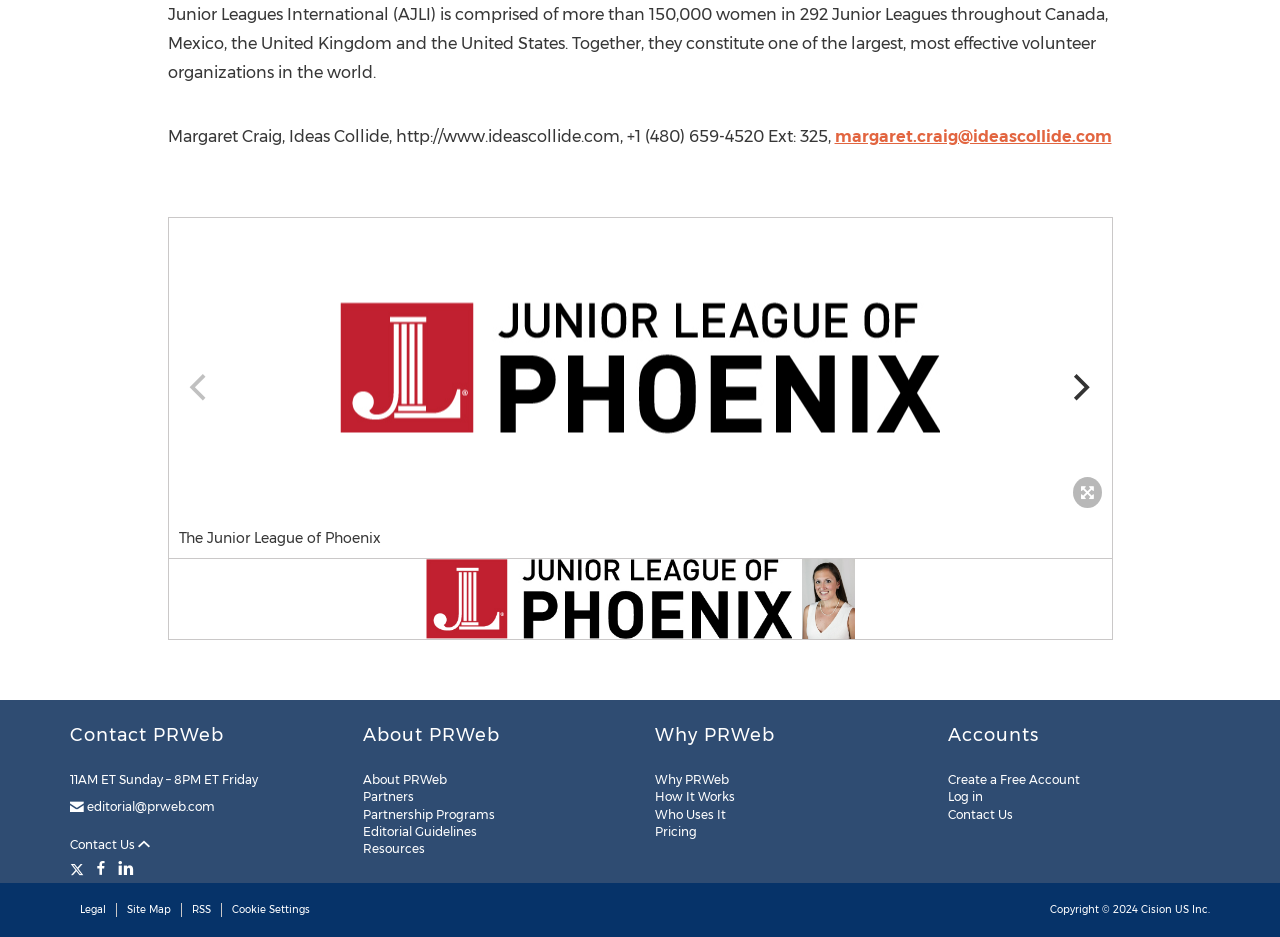What is the name of the award mentioned on the page?
Answer the question with just one word or phrase using the image.

Rising Star Award